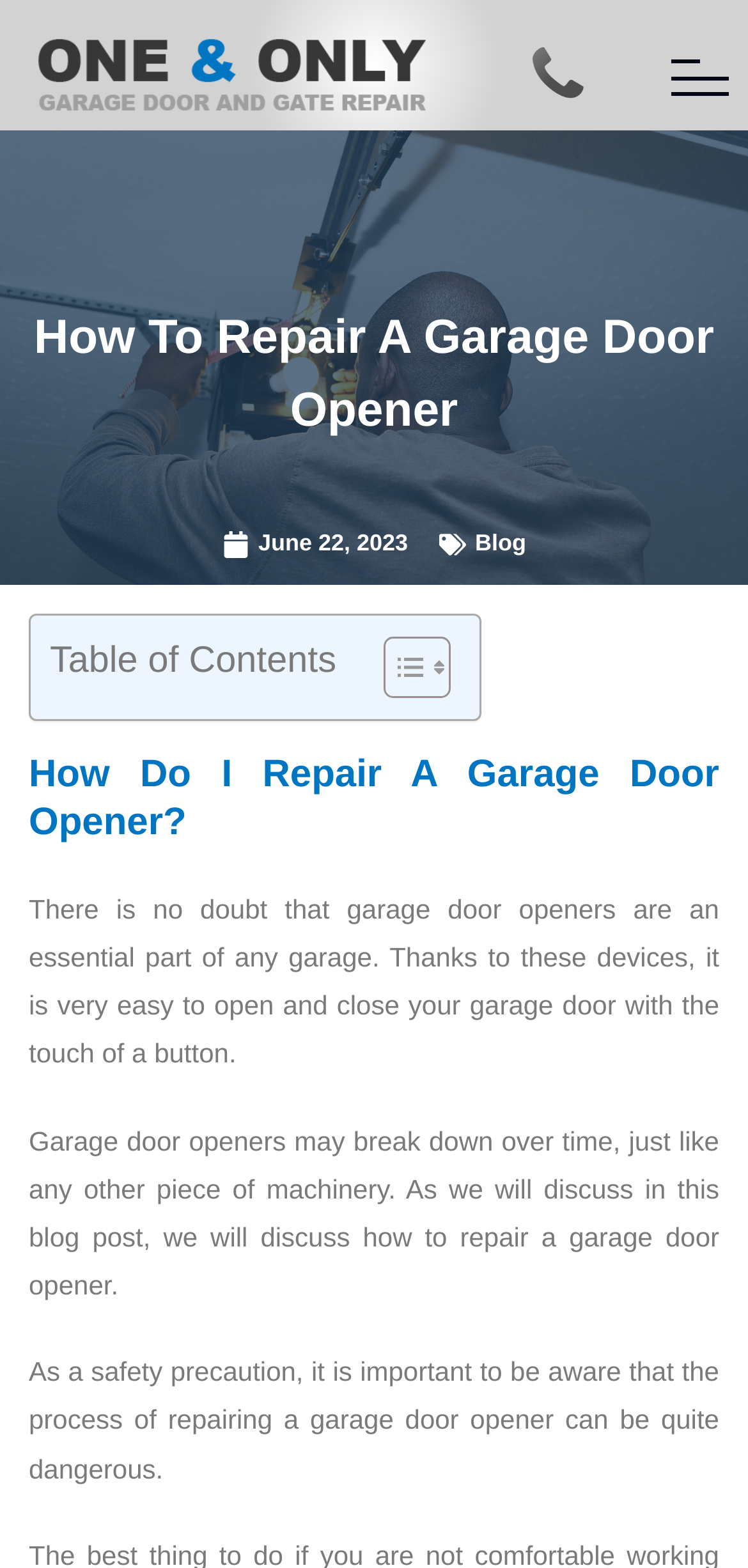Describe the webpage in detail, including text, images, and layout.

The webpage is about repairing a garage door opener. At the top left, there is a logo "Logo 2" with a link. Next to it, on the top right, there is a phone icon "📞" with a link and a button with no text. 

Below the logo, there is a heading "How To Repair A Garage Door Opener" that spans almost the entire width of the page. Underneath the heading, there is a link "June 22, 2023" on the left, and a link "Blog" on the right.

Further down, there is a table of contents section with a heading "Table of Contents" and a link "Toggle Table of Content" that has two icons. 

Below the table of contents, there is a heading "How Do I Repair A Garage Door Opener?" that spans almost the entire width of the page. 

The main content of the webpage is divided into three paragraphs. The first paragraph explains the importance of garage door openers and how they can break down over time. The second paragraph introduces the topic of repairing a garage door opener. The third paragraph warns about the potential dangers of repairing a garage door opener.